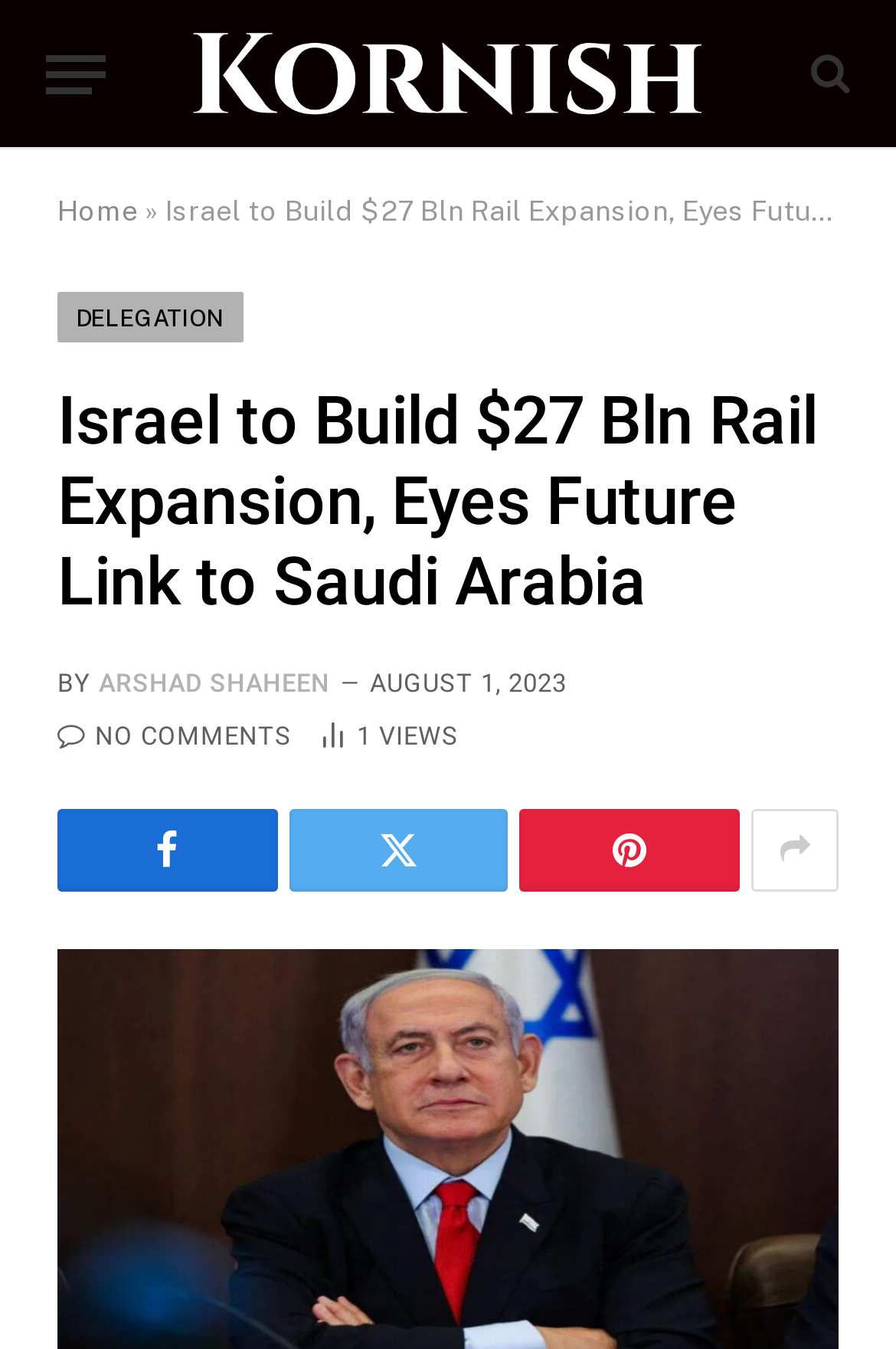Locate the bounding box coordinates of the region to be clicked to comply with the following instruction: "Go to the homepage". The coordinates must be four float numbers between 0 and 1, in the form [left, top, right, bottom].

[0.064, 0.145, 0.154, 0.169]